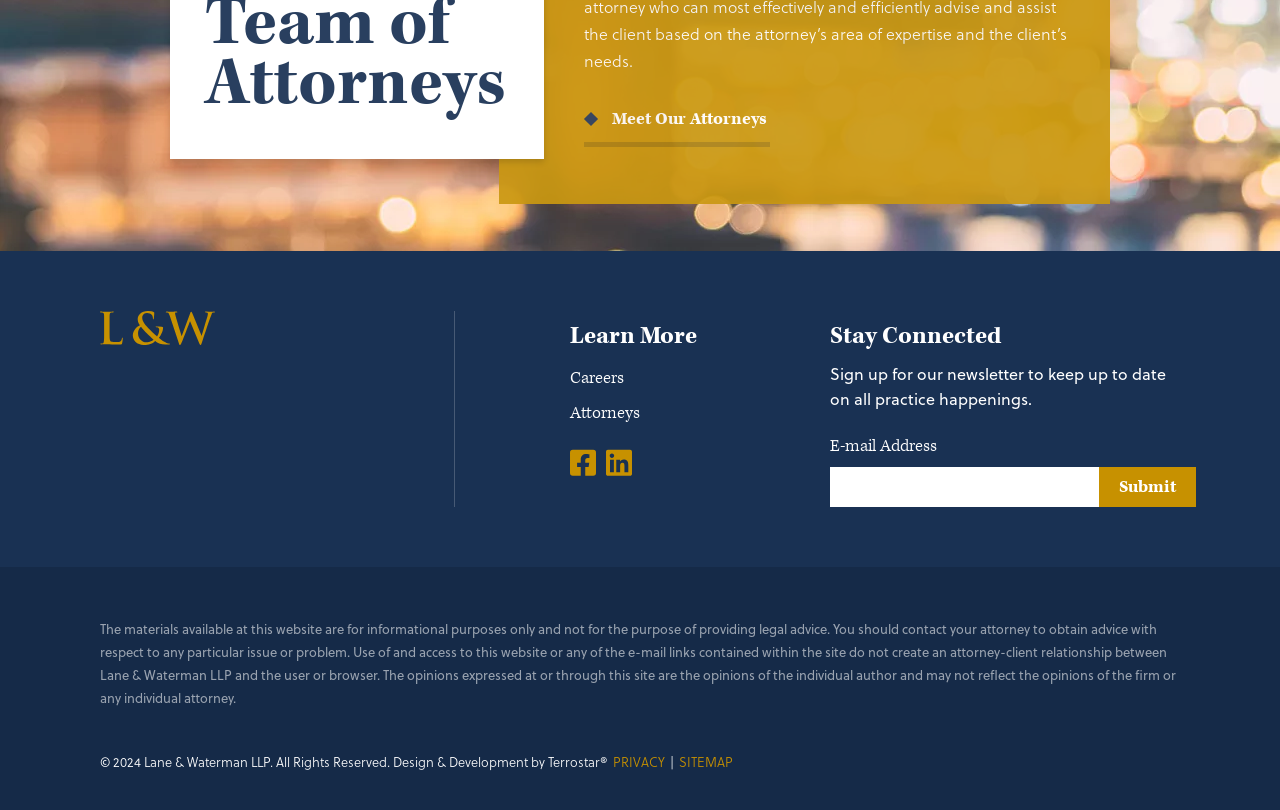Please identify the bounding box coordinates for the region that you need to click to follow this instruction: "Click Submit".

[0.859, 0.577, 0.934, 0.626]